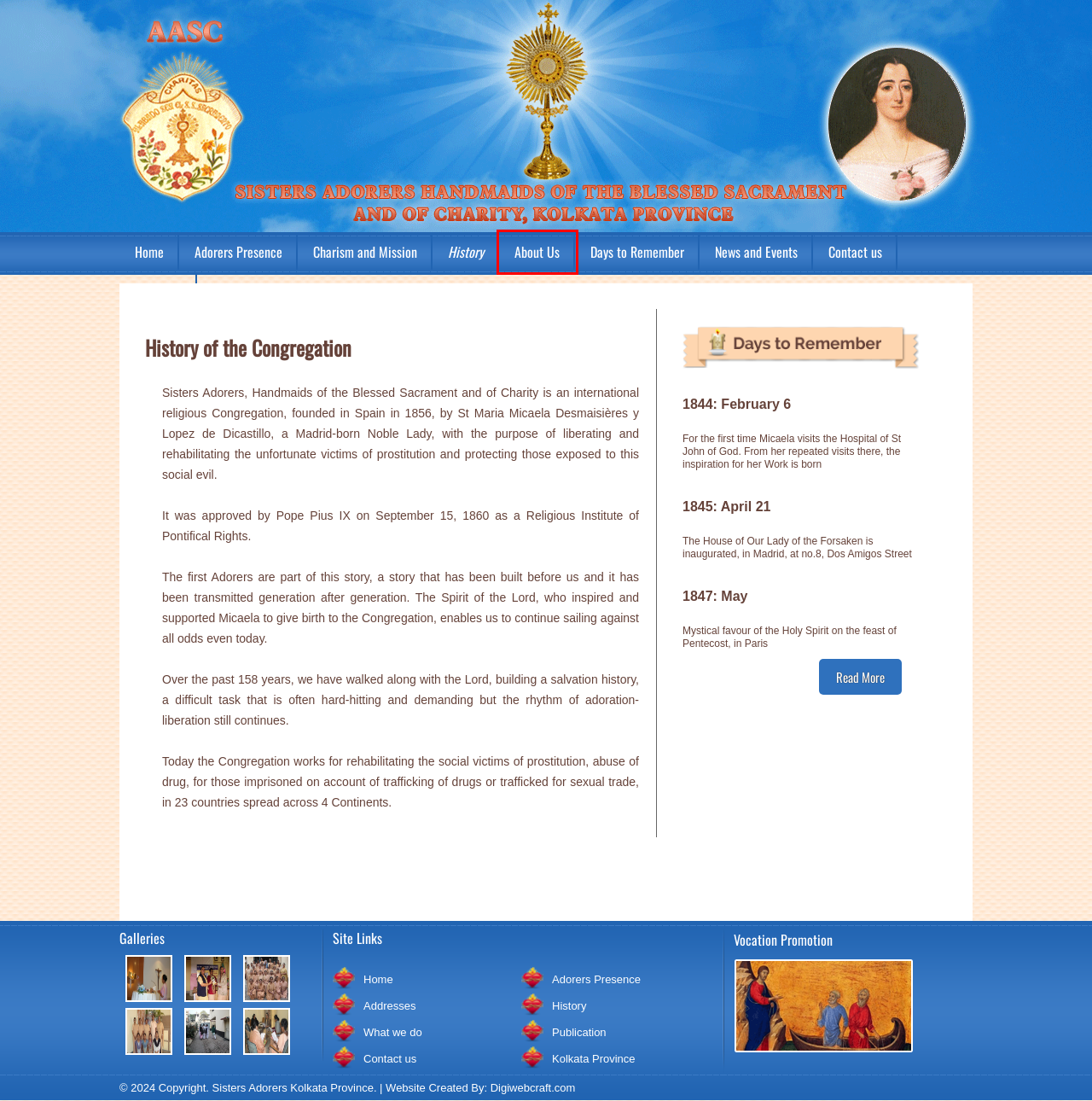You have a screenshot of a webpage where a red bounding box highlights a specific UI element. Identify the description that best matches the resulting webpage after the highlighted element is clicked. The choices are:
A. Adorers Presence | Sisters Adorers Kolkata Province
B. History | Sisters Adorers Kolkata Province
C. Kolkata Province | Sisters Adorers Kolkata Province
D. Vocation Promotion: Formation | Sisters Adorers Kolkata Province
E. What we do | Sisters Adorers Kolkata Province
F. Charism and Mission | Sisters Adorers Kolkata Province
G. High-Quality Web Design Services | Get Your Dream Website
H. About Us | Sisters Adorers Kolkata Province

H